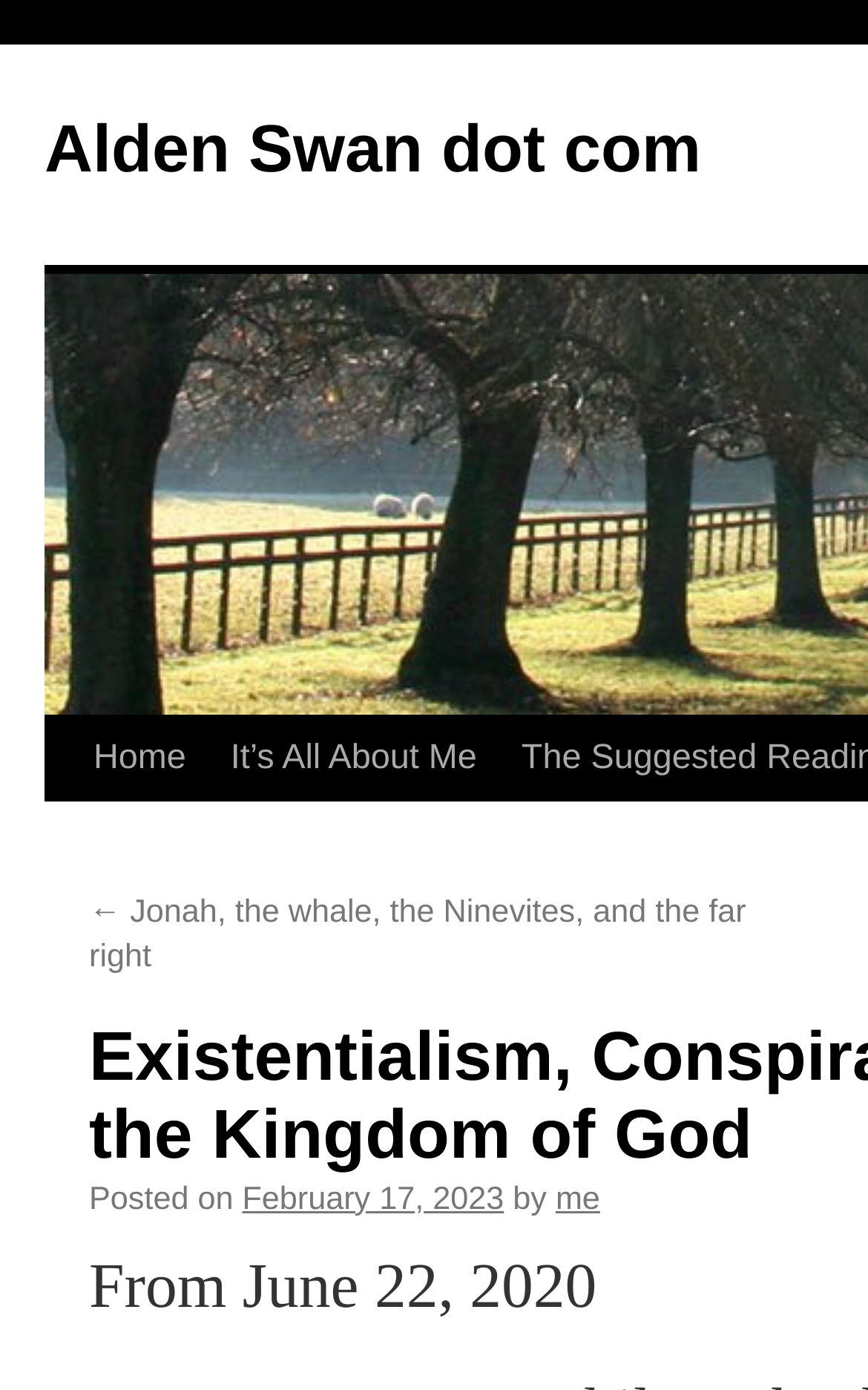What is the date mentioned at the bottom of the page?
Answer the question with just one word or phrase using the image.

June 22, 2020